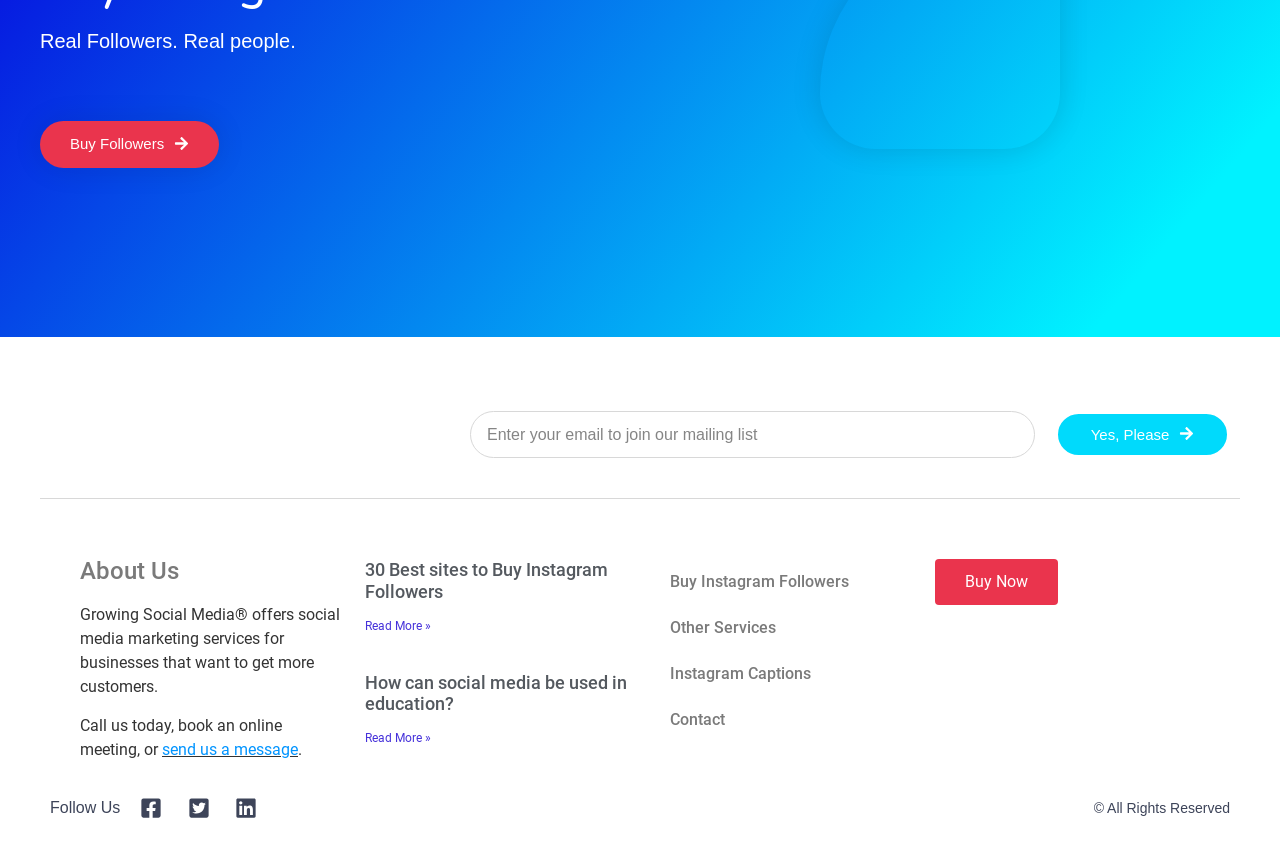Specify the bounding box coordinates (top-left x, top-left y, bottom-right x, bottom-right y) of the UI element in the screenshot that matches this description: send us a message

[0.127, 0.864, 0.233, 0.886]